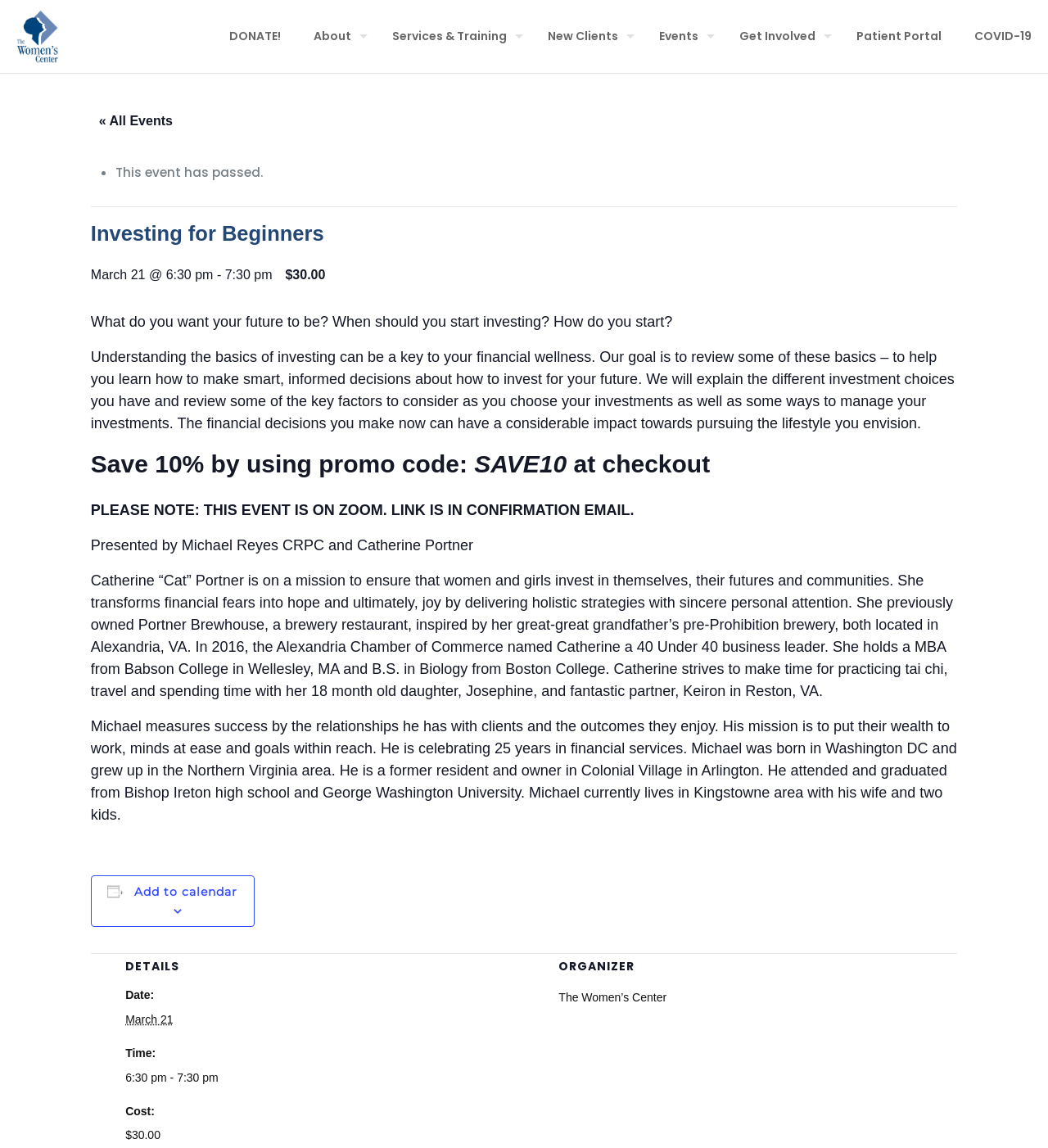Please provide a brief answer to the following inquiry using a single word or phrase:
Who is the presenter of the event?

Michael Reyes CRPC and Catherine Portner